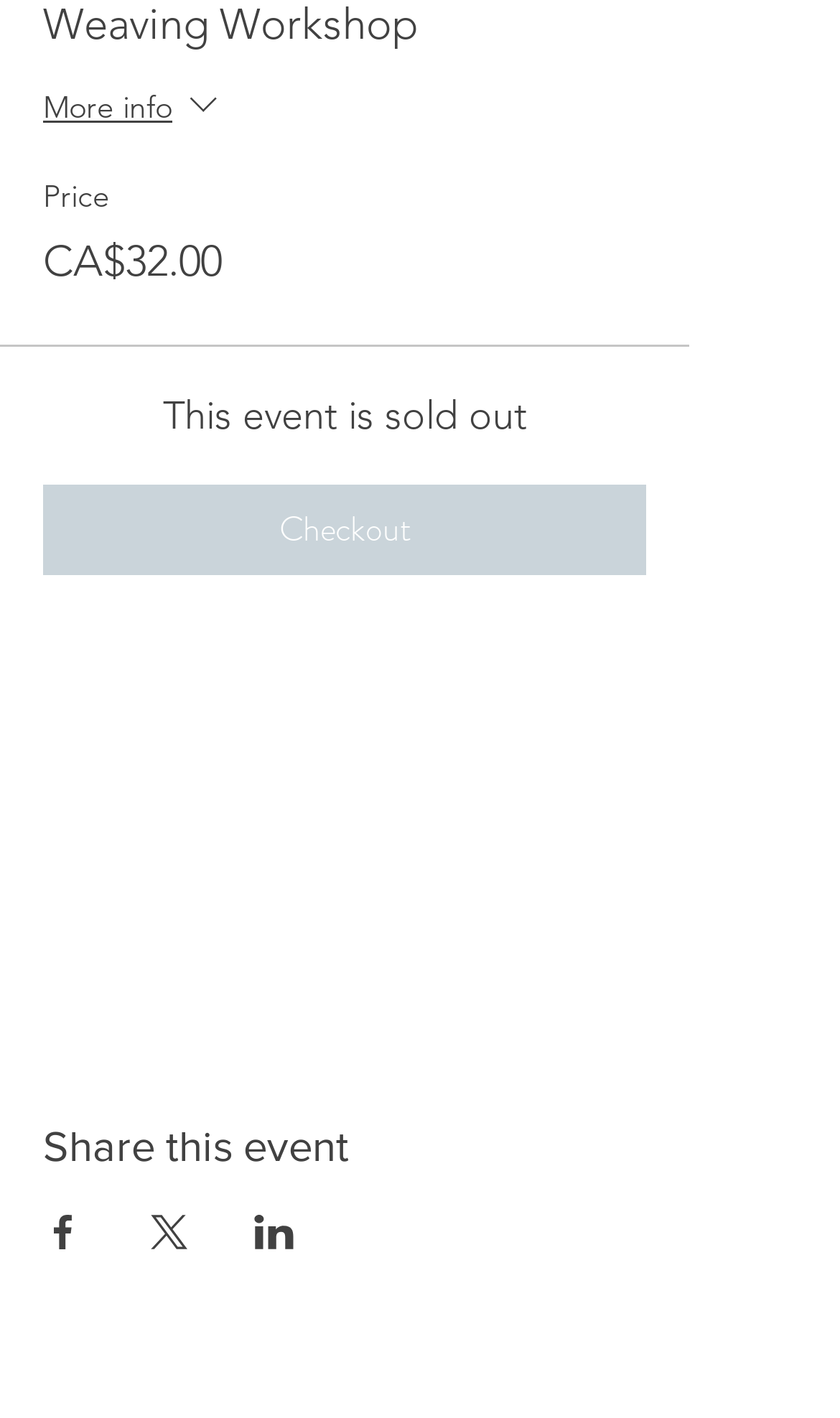Please determine the bounding box coordinates for the element with the description: "More info".

[0.051, 0.058, 0.269, 0.099]